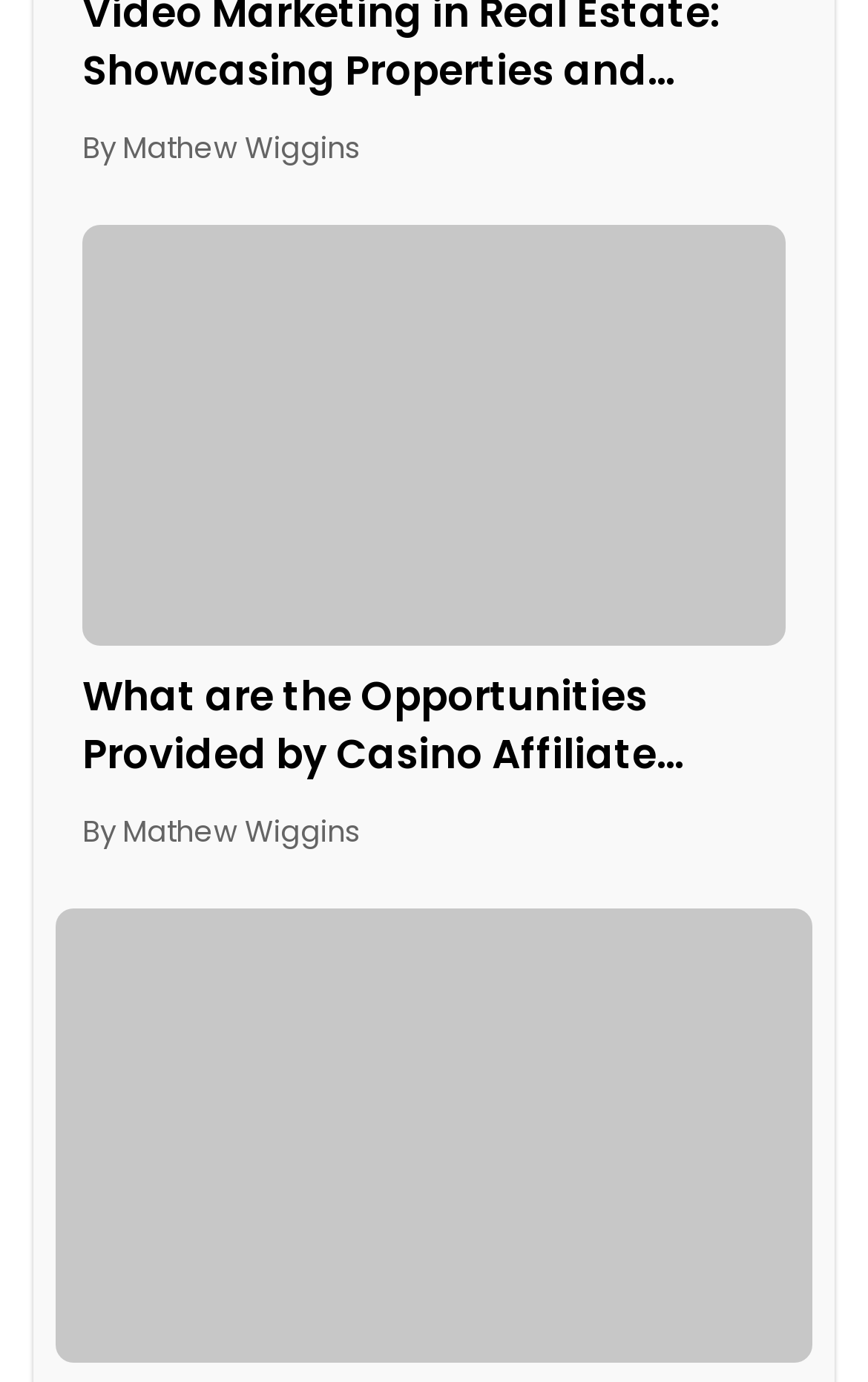Who is the author of the article?
Give a one-word or short-phrase answer derived from the screenshot.

Mathew Wiggins